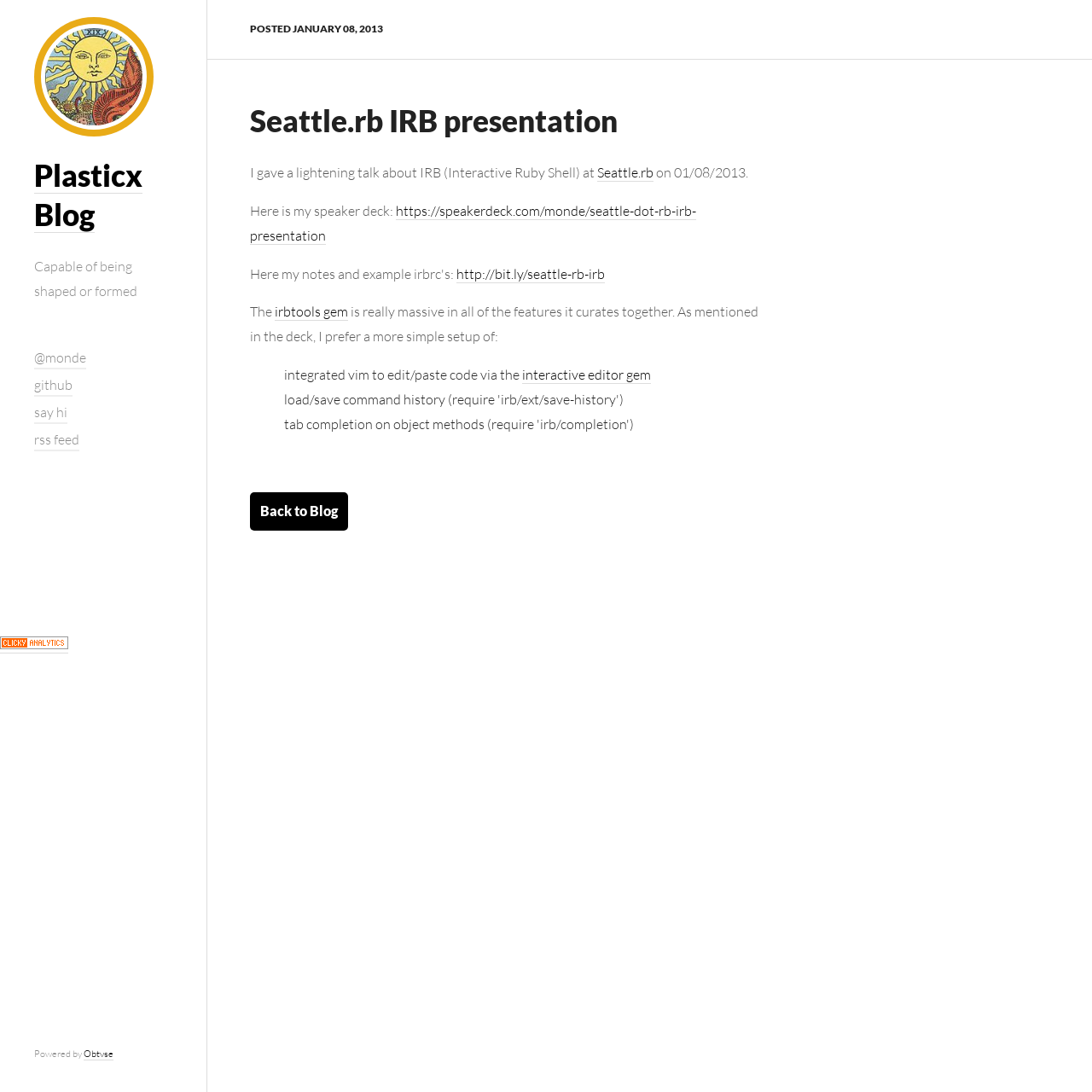From the screenshot, find the bounding box of the UI element matching this description: "github". Supply the bounding box coordinates in the form [left, top, right, bottom], each a float between 0 and 1.

[0.031, 0.343, 0.066, 0.363]